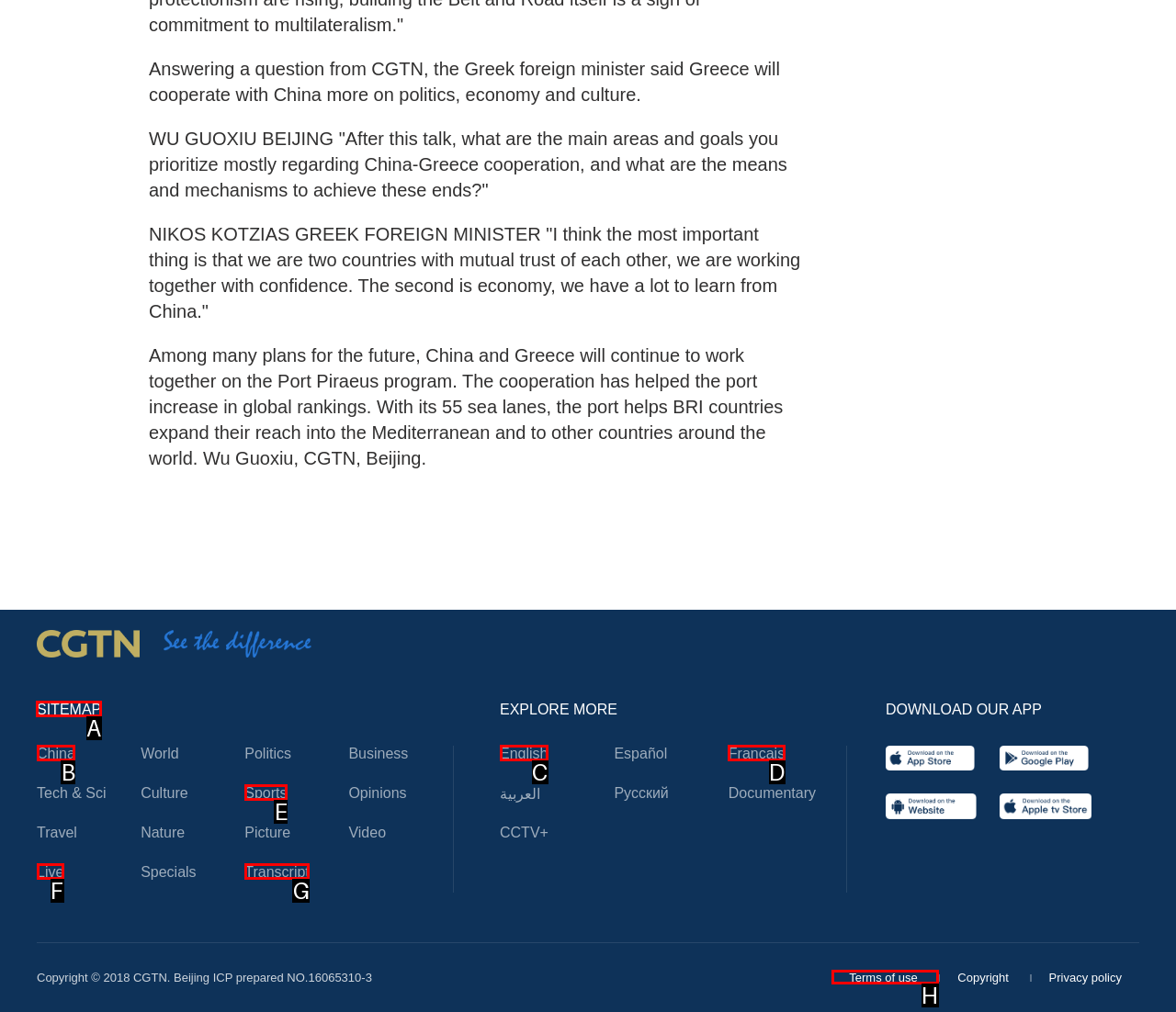Determine the letter of the element I should select to fulfill the following instruction: View the sitemap. Just provide the letter.

A